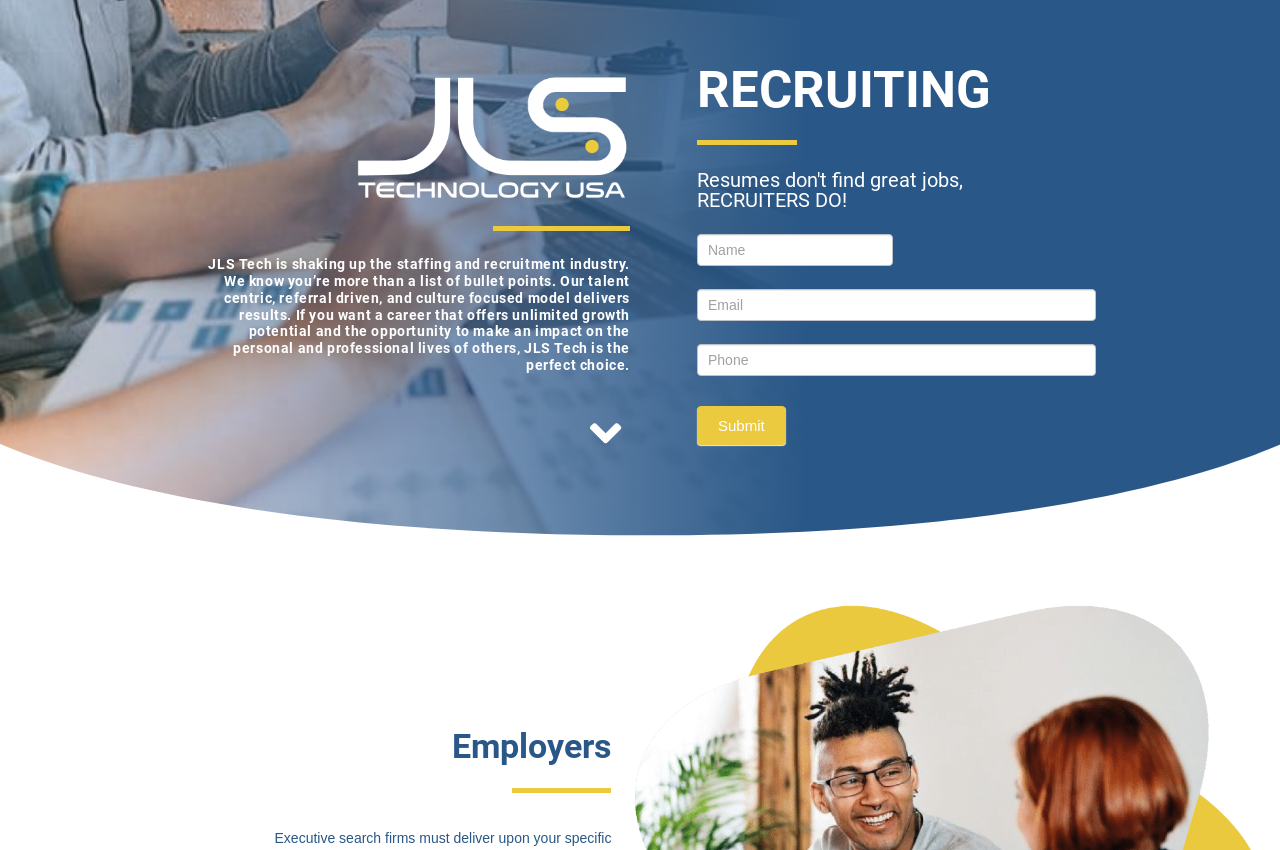How many textboxes are required on the webpage?
Using the image, provide a concise answer in one word or a short phrase.

2